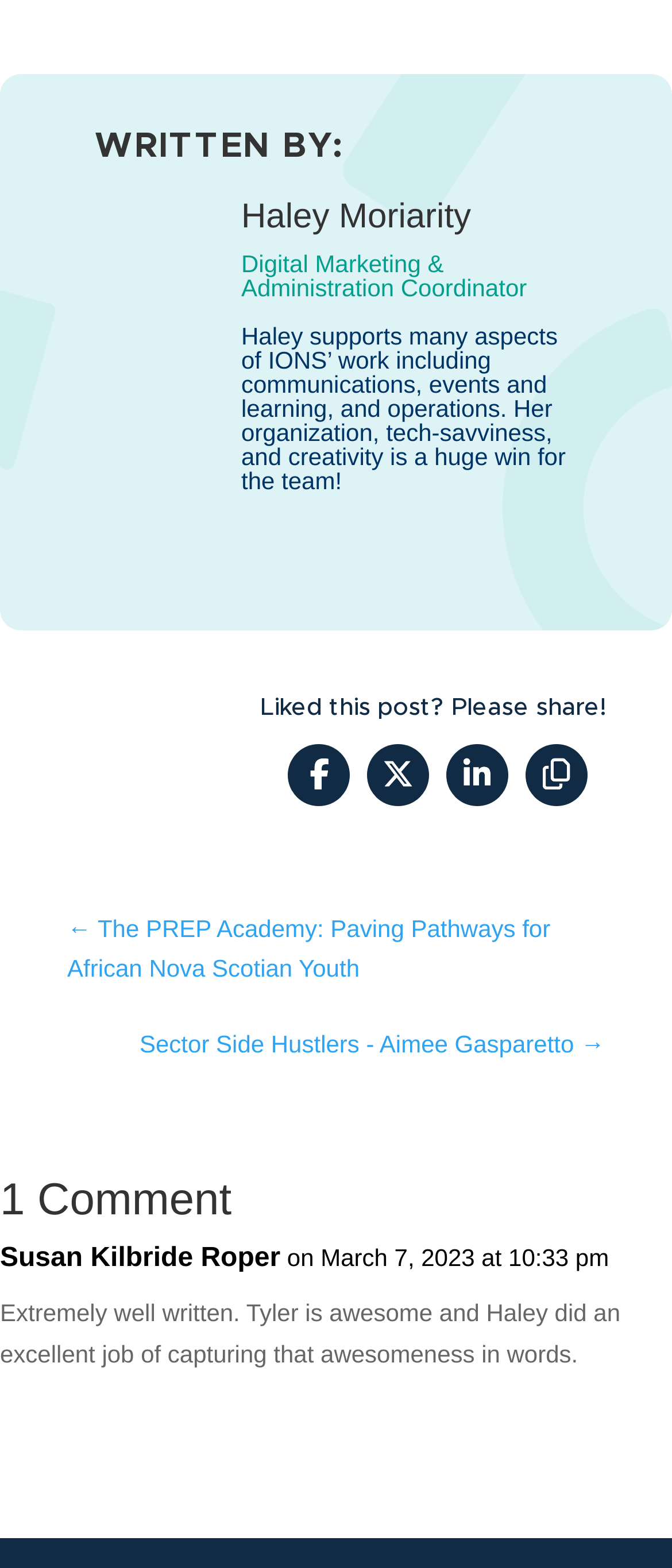Give a one-word or short phrase answer to the question: 
What is Haley's role in IONS?

Digital Marketing & Administration Coordinator